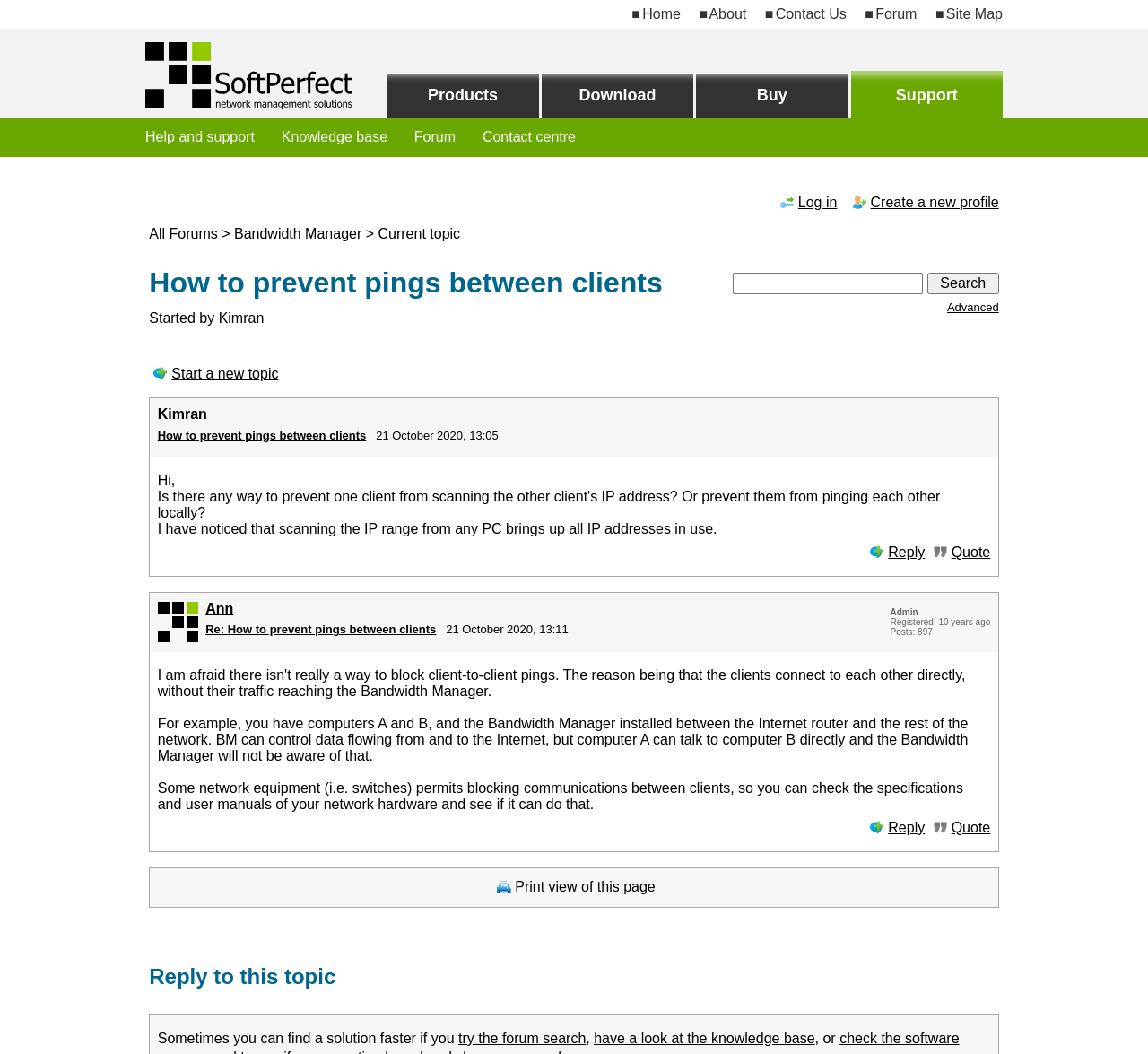Determine the bounding box coordinates of the target area to click to execute the following instruction: "Search for a topic."

[0.808, 0.259, 0.87, 0.279]